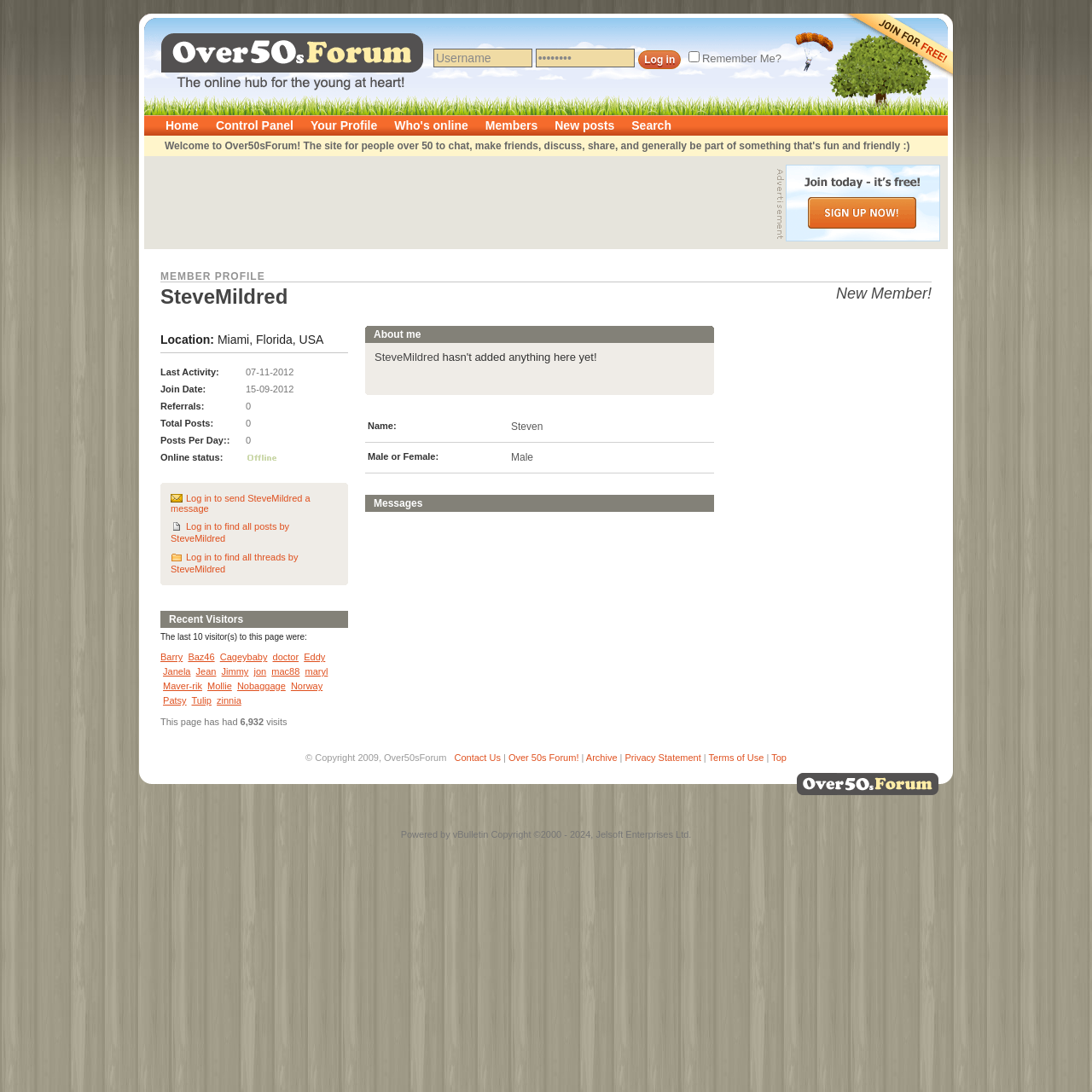Give a one-word or short-phrase answer to the following question: 
What is the username of the profile being viewed?

SteveMildred